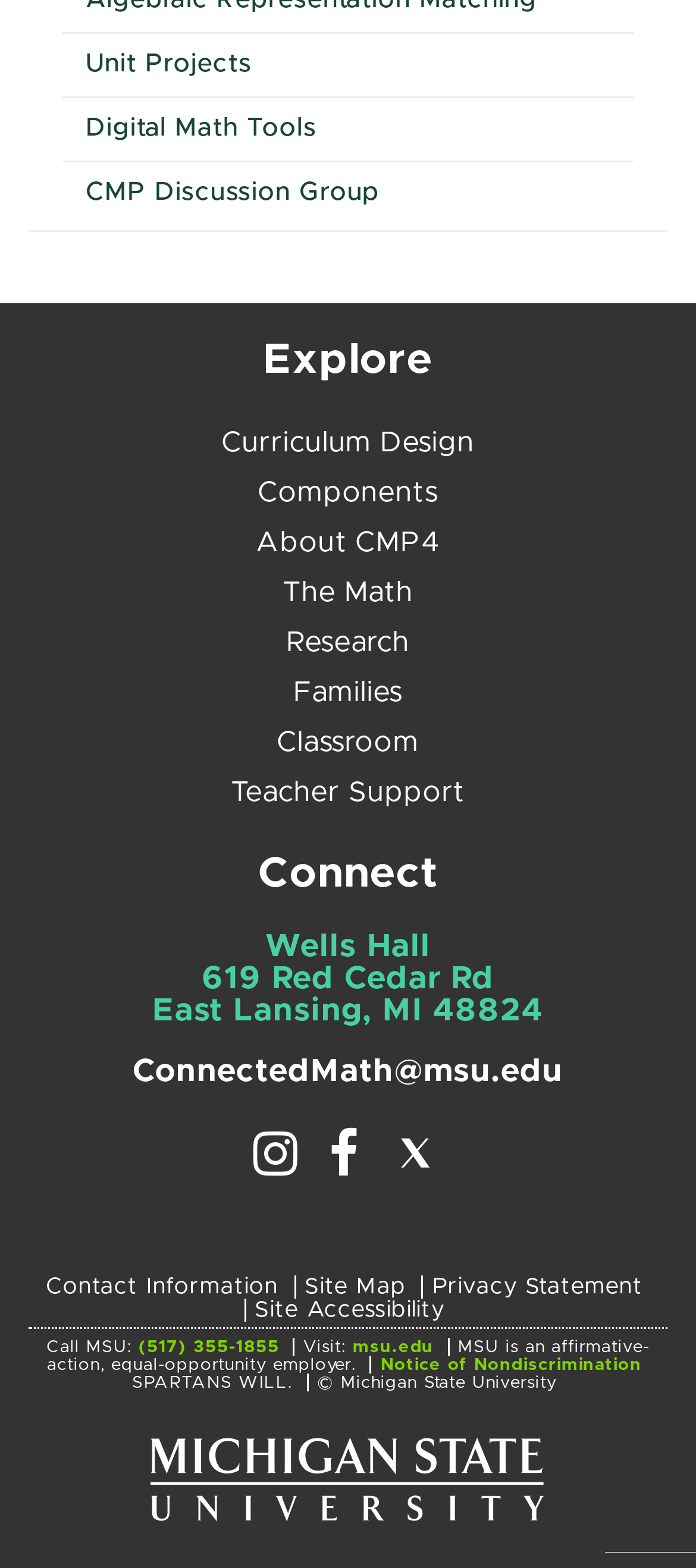Find the bounding box coordinates of the element you need to click on to perform this action: 'Follow us on Instagram'. The coordinates should be represented by four float values between 0 and 1, in the format [left, top, right, bottom].

[0.348, 0.717, 0.445, 0.762]